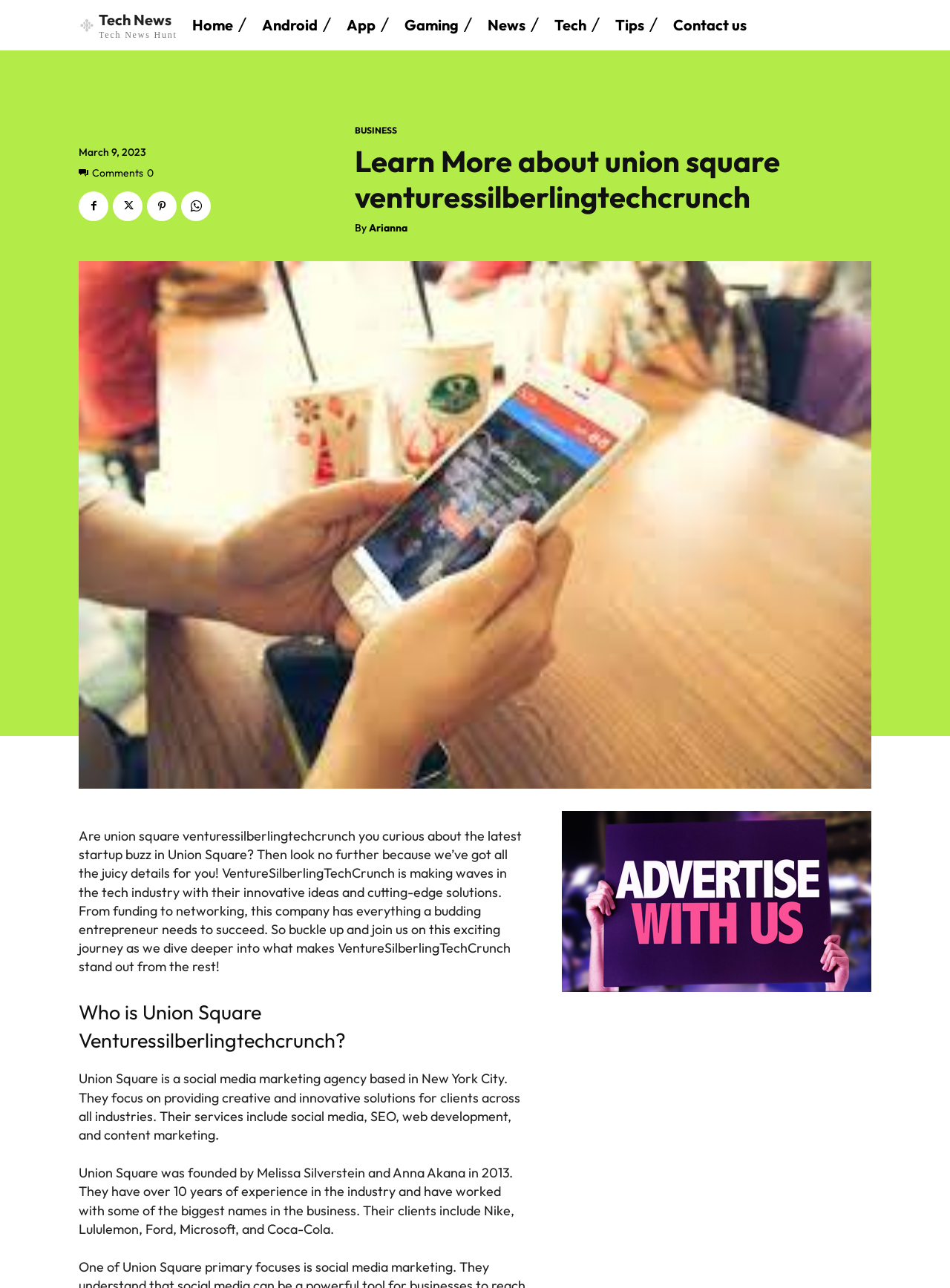What is the topic of the article?
Give a detailed response to the question by analyzing the screenshot.

I found the answer by reading the main heading of the article, which is 'Learn More about union square venturessilberlingtechcrunch'.